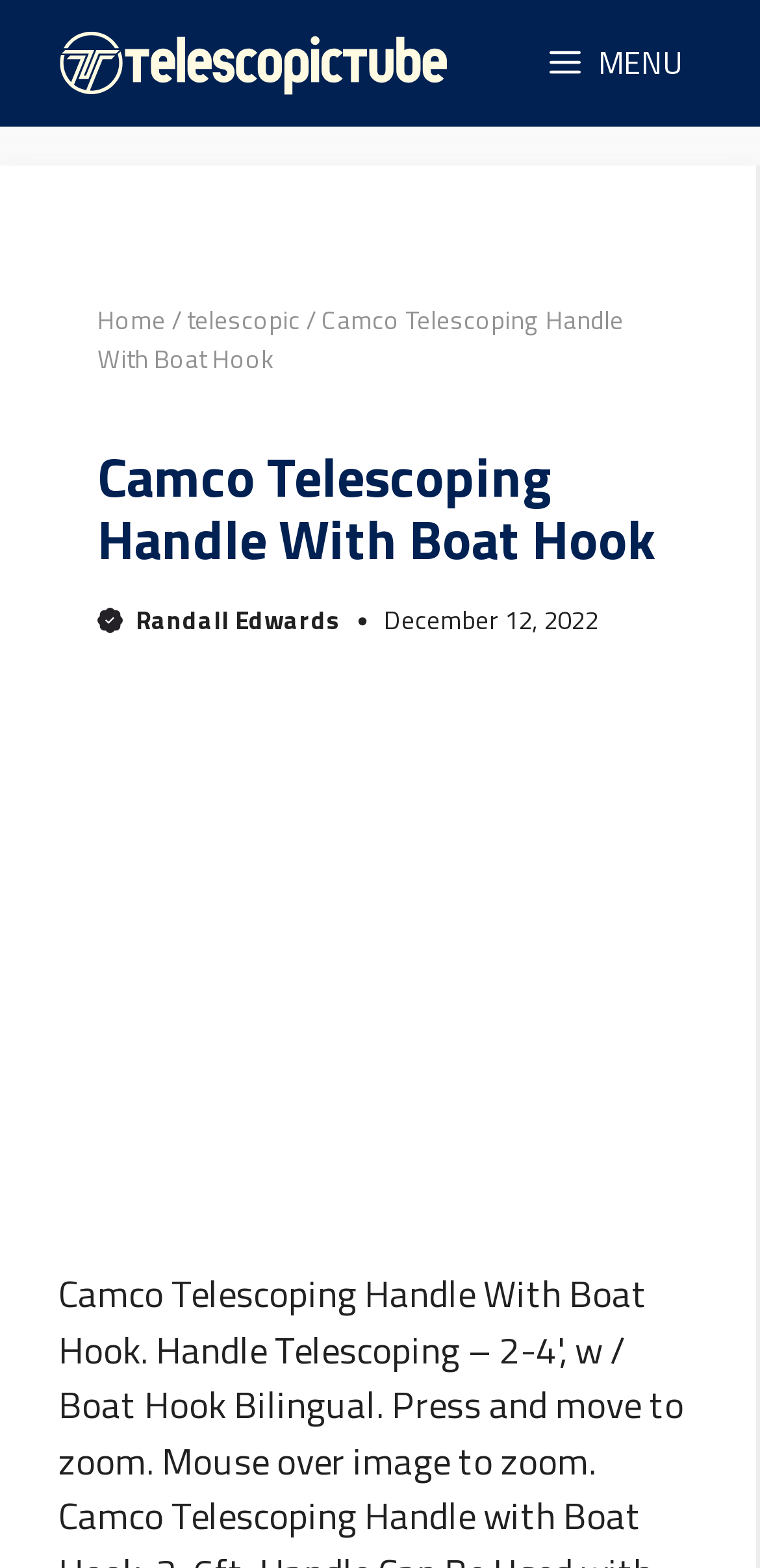Provide the bounding box coordinates of the UI element this sentence describes: "Randall Edwards".

[0.178, 0.383, 0.447, 0.408]